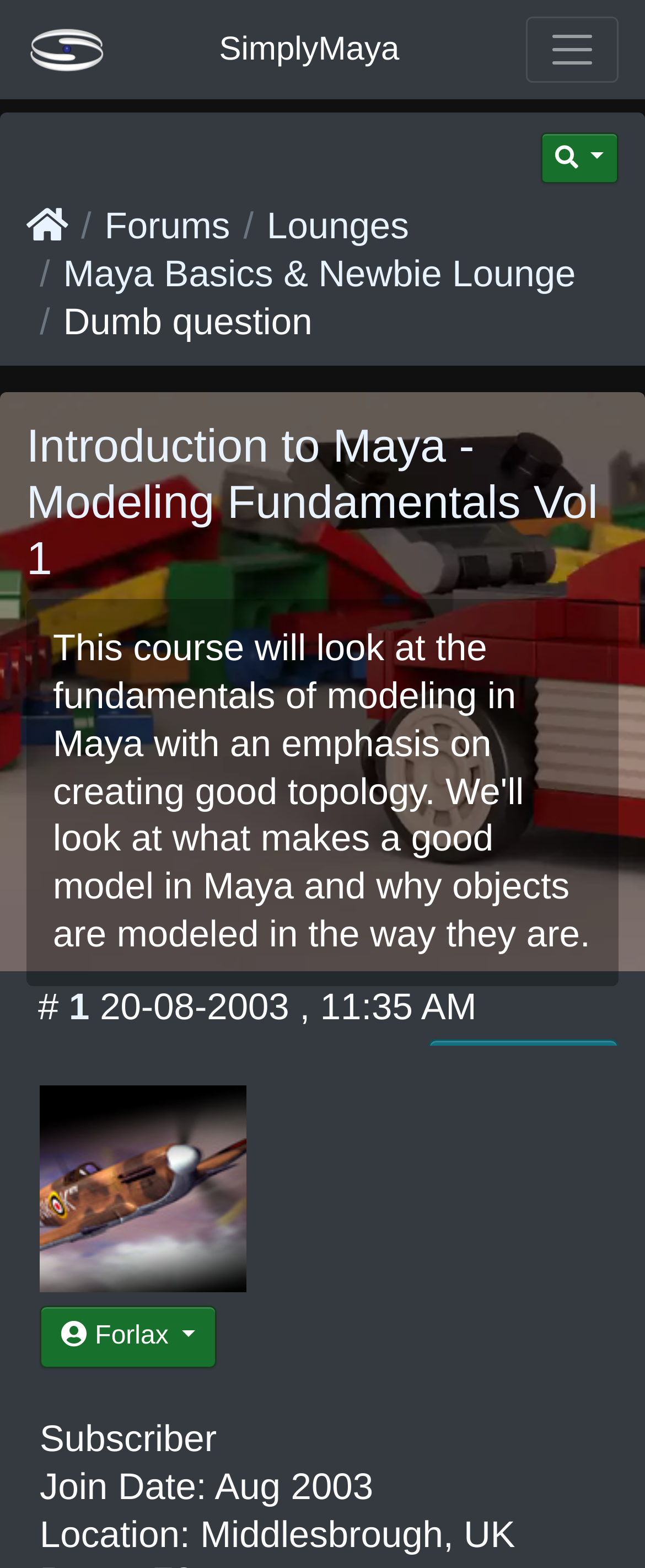Find the bounding box coordinates for the area that must be clicked to perform this action: "Go to Maya Basics & Newbie Lounge".

[0.098, 0.161, 0.893, 0.188]